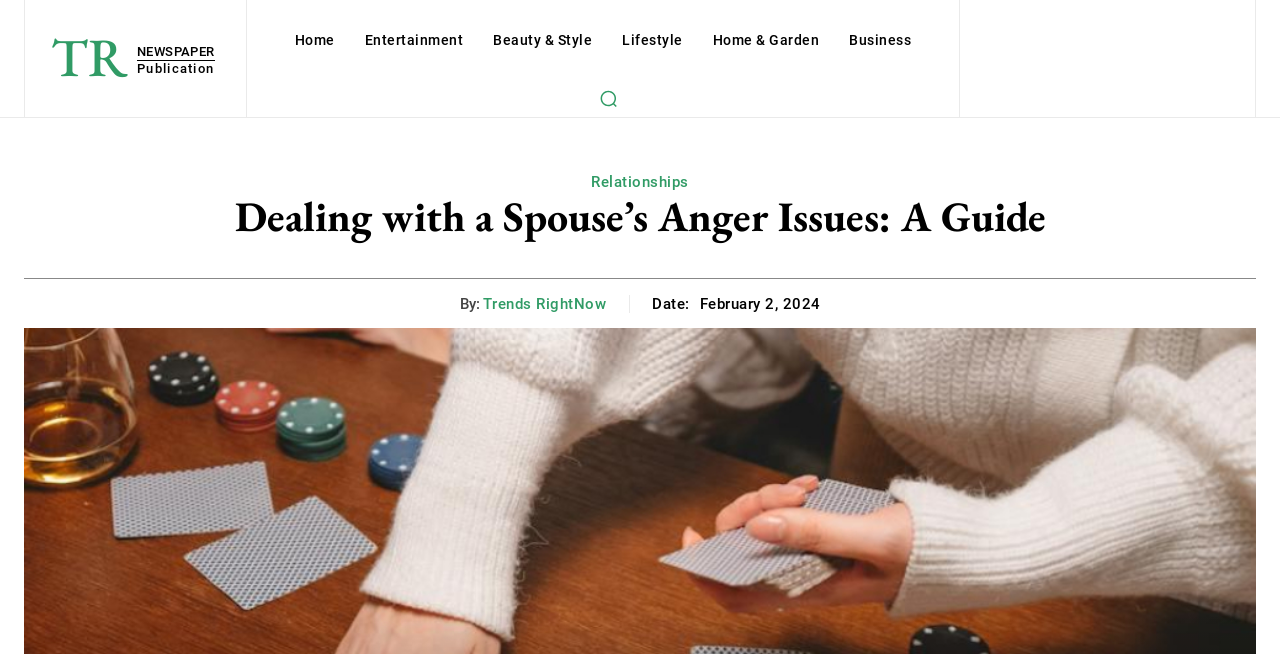Please determine the bounding box coordinates of the element's region to click in order to carry out the following instruction: "Go to 'Relationships' page". The coordinates should be four float numbers between 0 and 1, i.e., [left, top, right, bottom].

[0.462, 0.265, 0.538, 0.292]